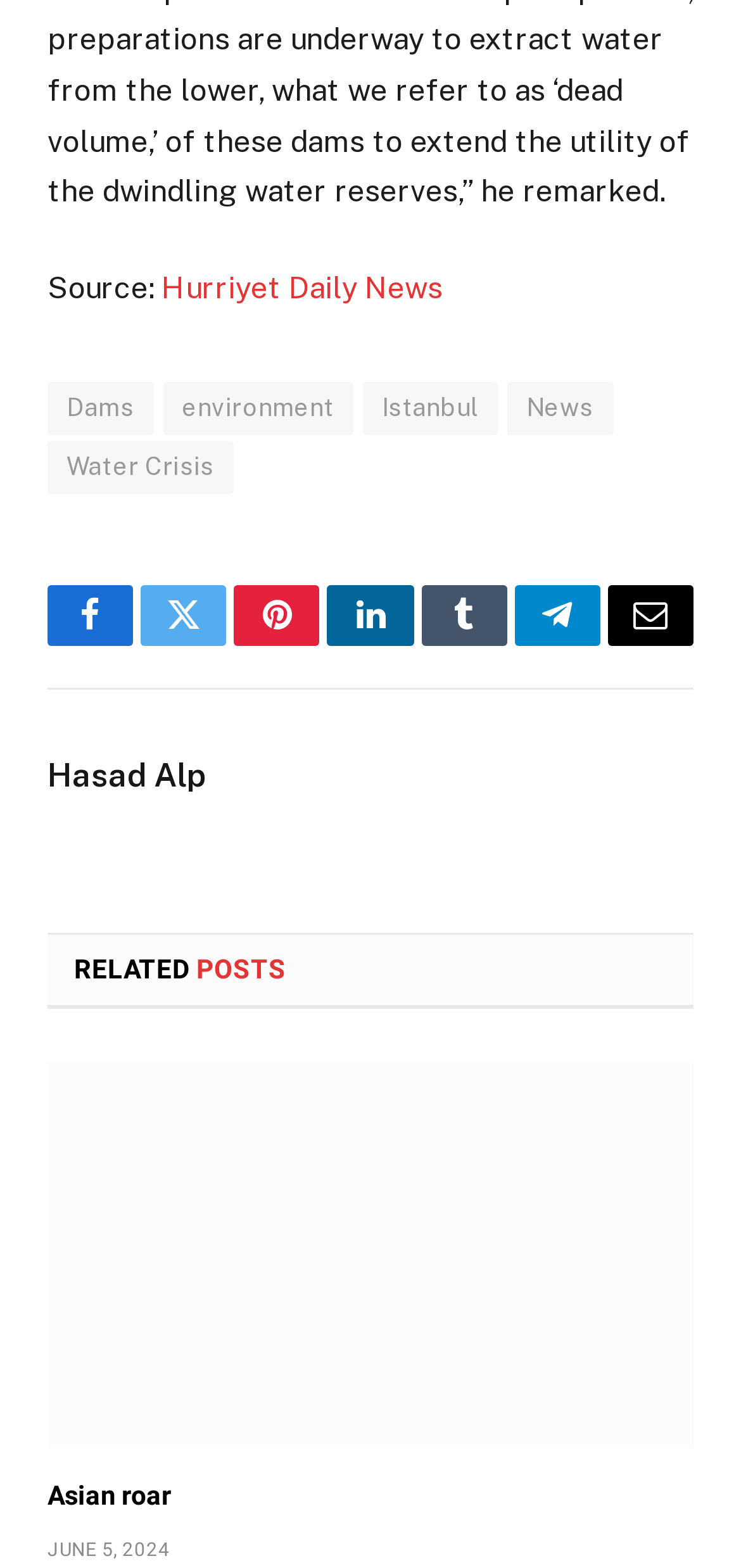Answer the following query with a single word or phrase:
What social media platforms are available for sharing?

Facebook, Twitter, Pinterest, LinkedIn, Tumblr, Telegram, Email